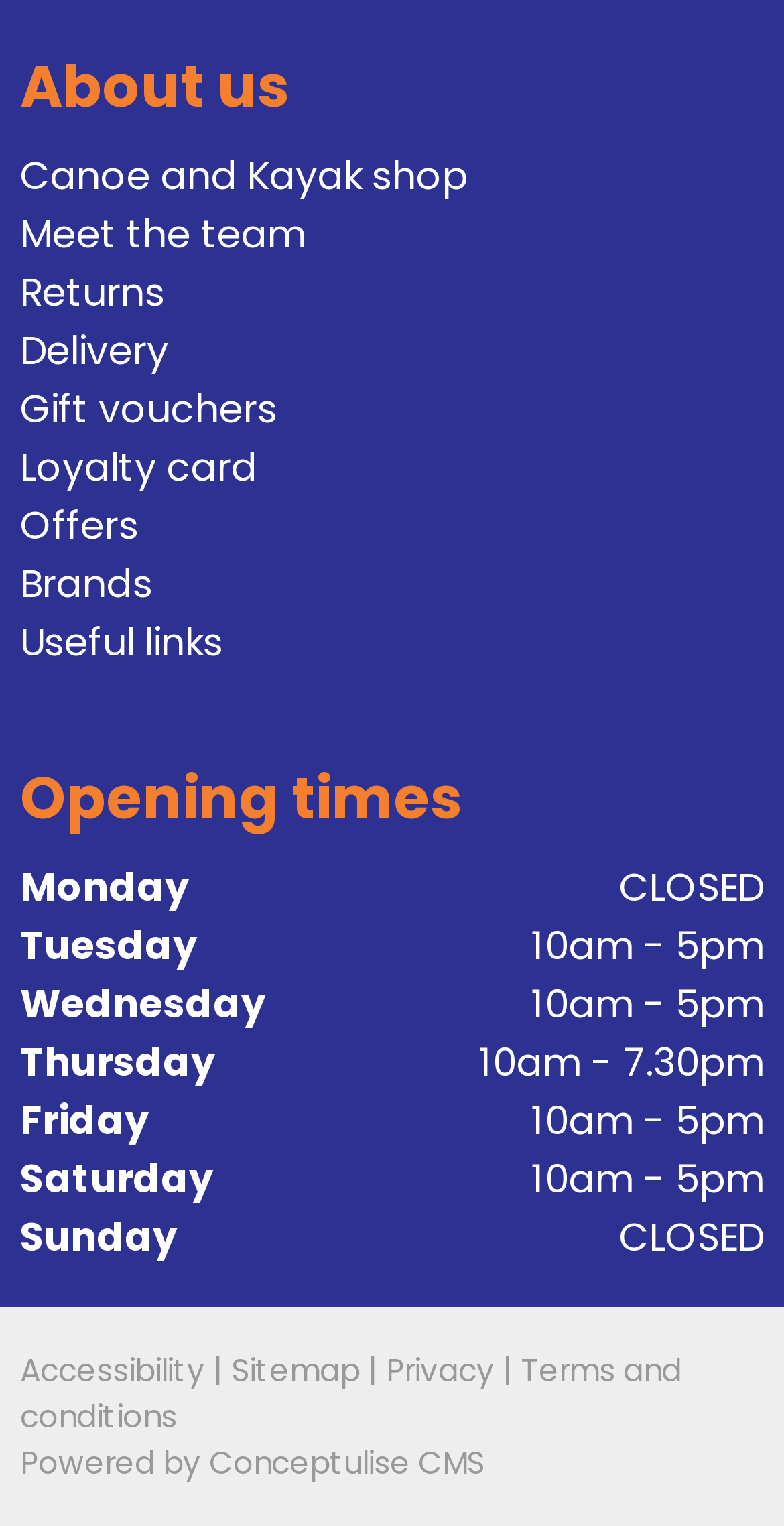Identify the bounding box coordinates of the clickable section necessary to follow the following instruction: "Go to meet the team page". The coordinates should be presented as four float numbers from 0 to 1, i.e., [left, top, right, bottom].

[0.026, 0.136, 0.39, 0.171]